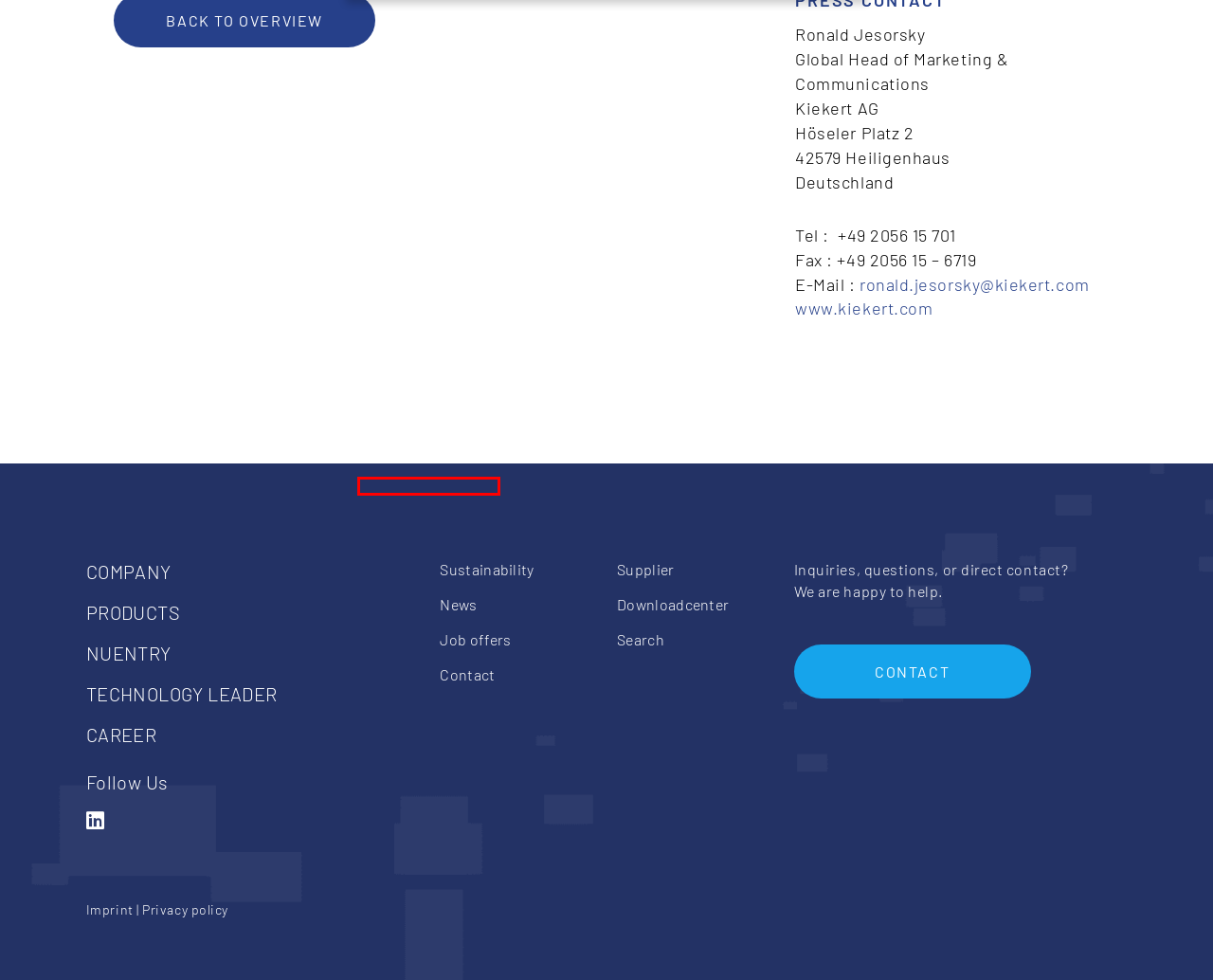Analyze the screenshot of a webpage with a red bounding box and select the webpage description that most accurately describes the new page resulting from clicking the element inside the red box. Here are the candidates:
A. Supplier - Kiekert AG
B. WordPress Cookie Plugin to comply with the GDPR & ePrivacy
C. Kiekert China unterstützt lokale Ausbildungsprogramme — Kiekert AG
D. Privacy Policy - Kiekert AG
E. The company Kiekert AG
F. Downloadcenter - Kiekert AG
G. Du hast nach kiekert gesucht — Kiekert AG
H. Locations - Kiekert AG

B